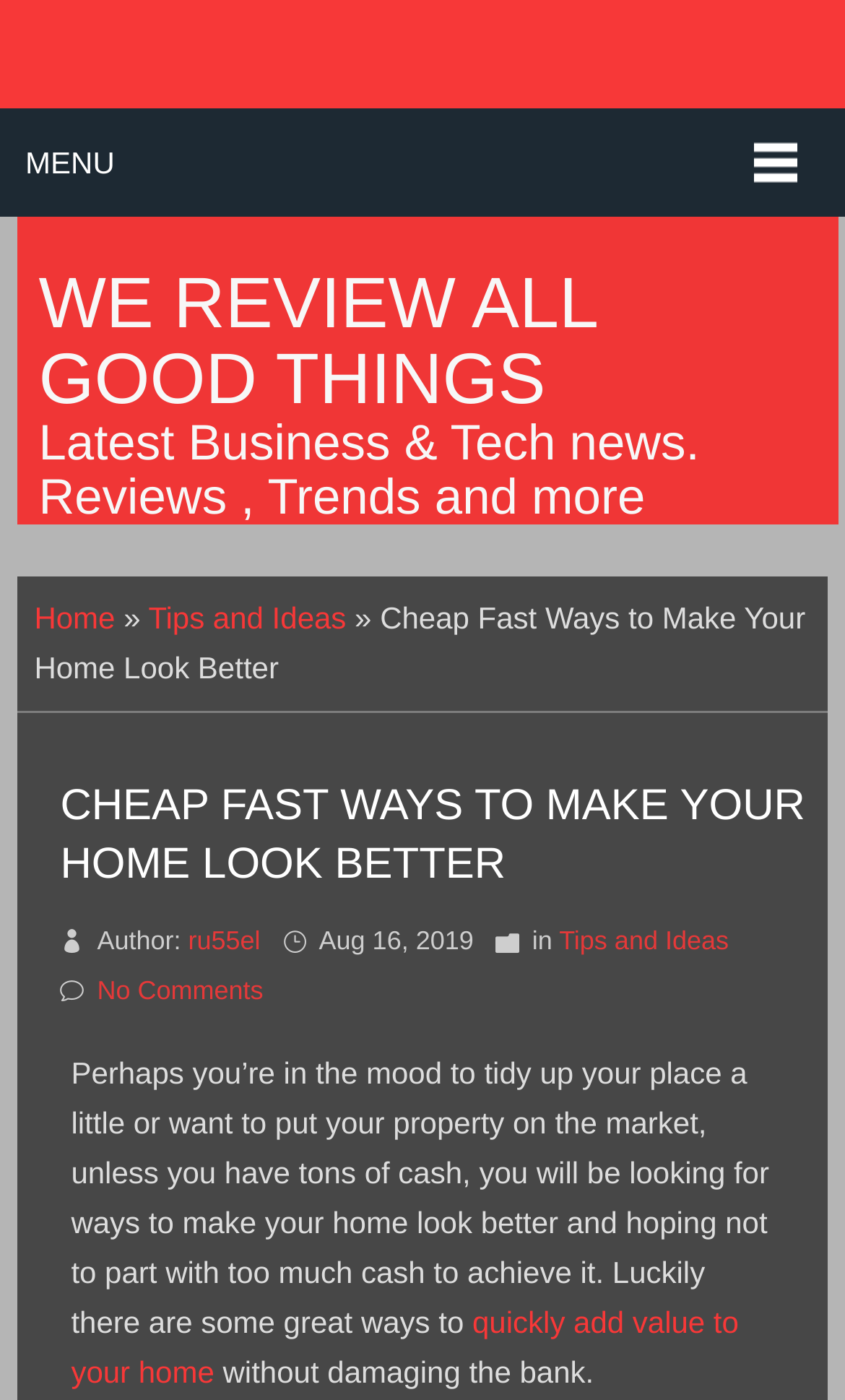Please find the bounding box coordinates (top-left x, top-left y, bottom-right x, bottom-right y) in the screenshot for the UI element described as follows: No Comments

[0.115, 0.697, 0.311, 0.718]